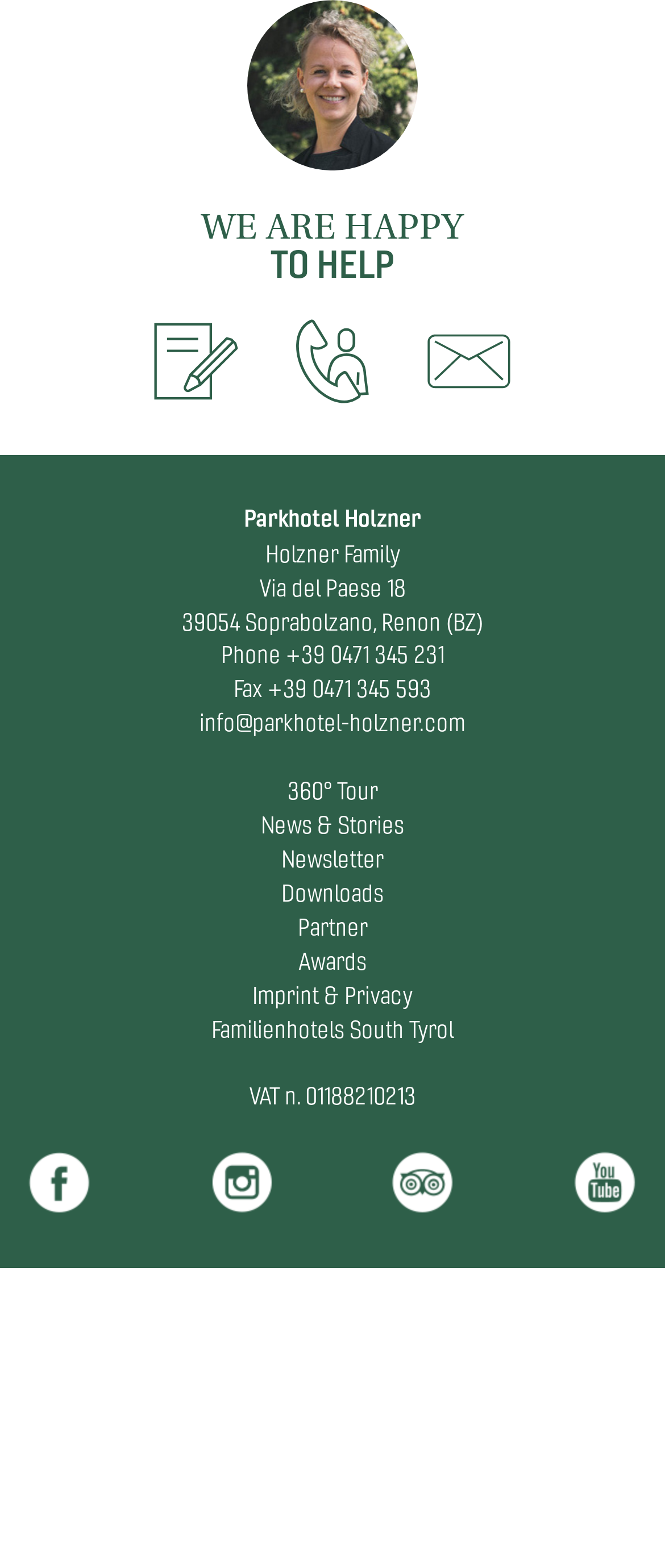Please determine the bounding box coordinates of the element's region to click for the following instruction: "Check the 'Imprint & Privacy' page".

[0.379, 0.625, 0.621, 0.645]